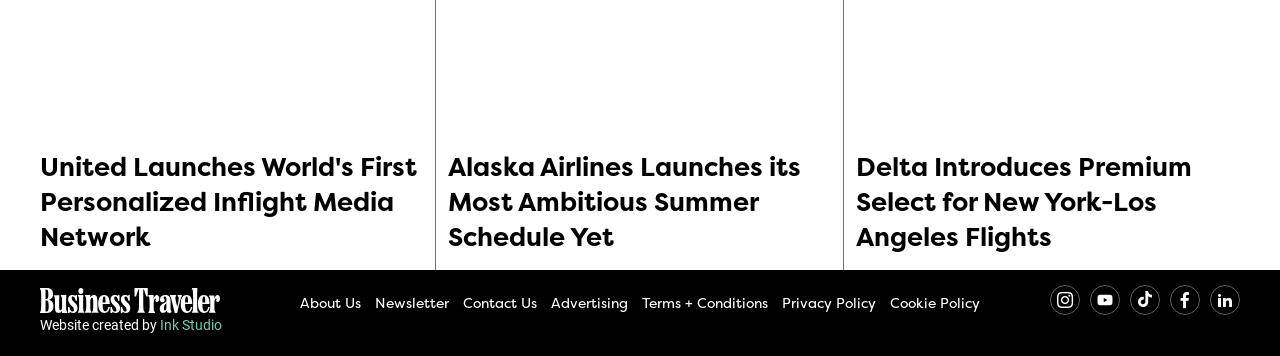Identify the bounding box coordinates of the area that should be clicked in order to complete the given instruction: "View Business Traveler logo". The bounding box coordinates should be four float numbers between 0 and 1, i.e., [left, top, right, bottom].

[0.031, 0.808, 0.172, 0.879]